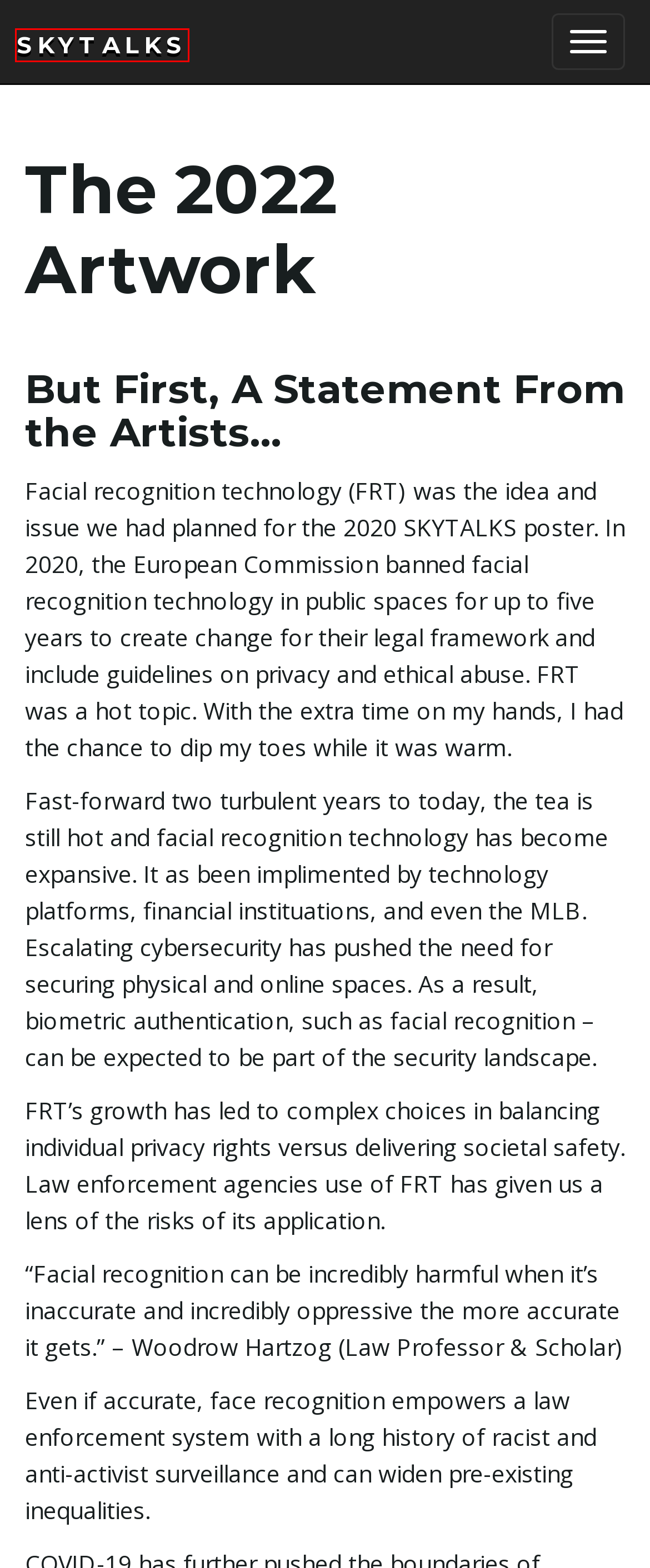You are looking at a screenshot of a webpage with a red bounding box around an element. Determine the best matching webpage description for the new webpage resulting from clicking the element in the red bounding box. Here are the descriptions:
A. Skytalks
B. Press Policy – Skytalks
C. Reproductive rights in America : NPR
D. Code of Conduct – Skytalks
E. Spotlight - Coded Bias Documentary
F. Skytalks 2022 – The Plan – Skytalks
G. Skytalks 2023 – The Legend Continues – Skytalks
H. About – Skytalks

A